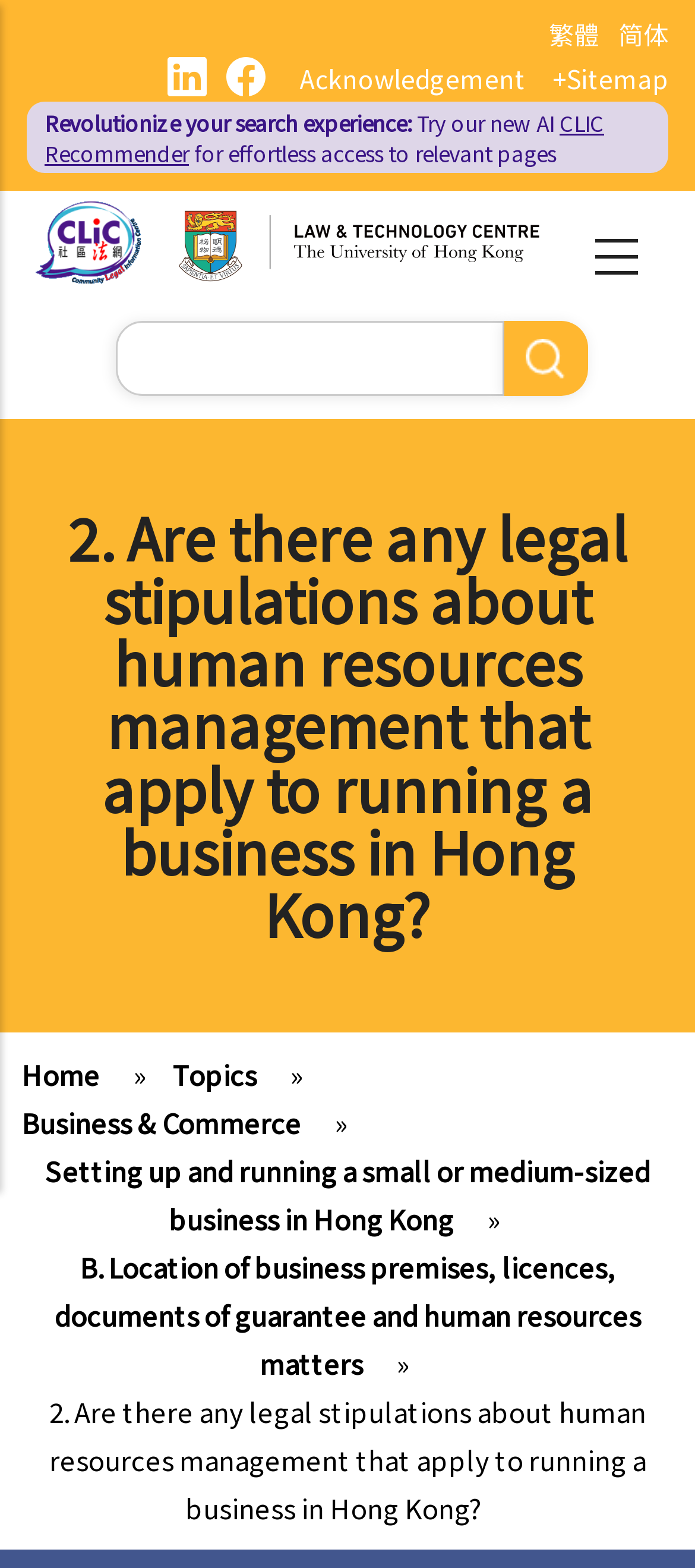Locate the bounding box of the UI element described by: "English" in the given webpage screenshot.

None